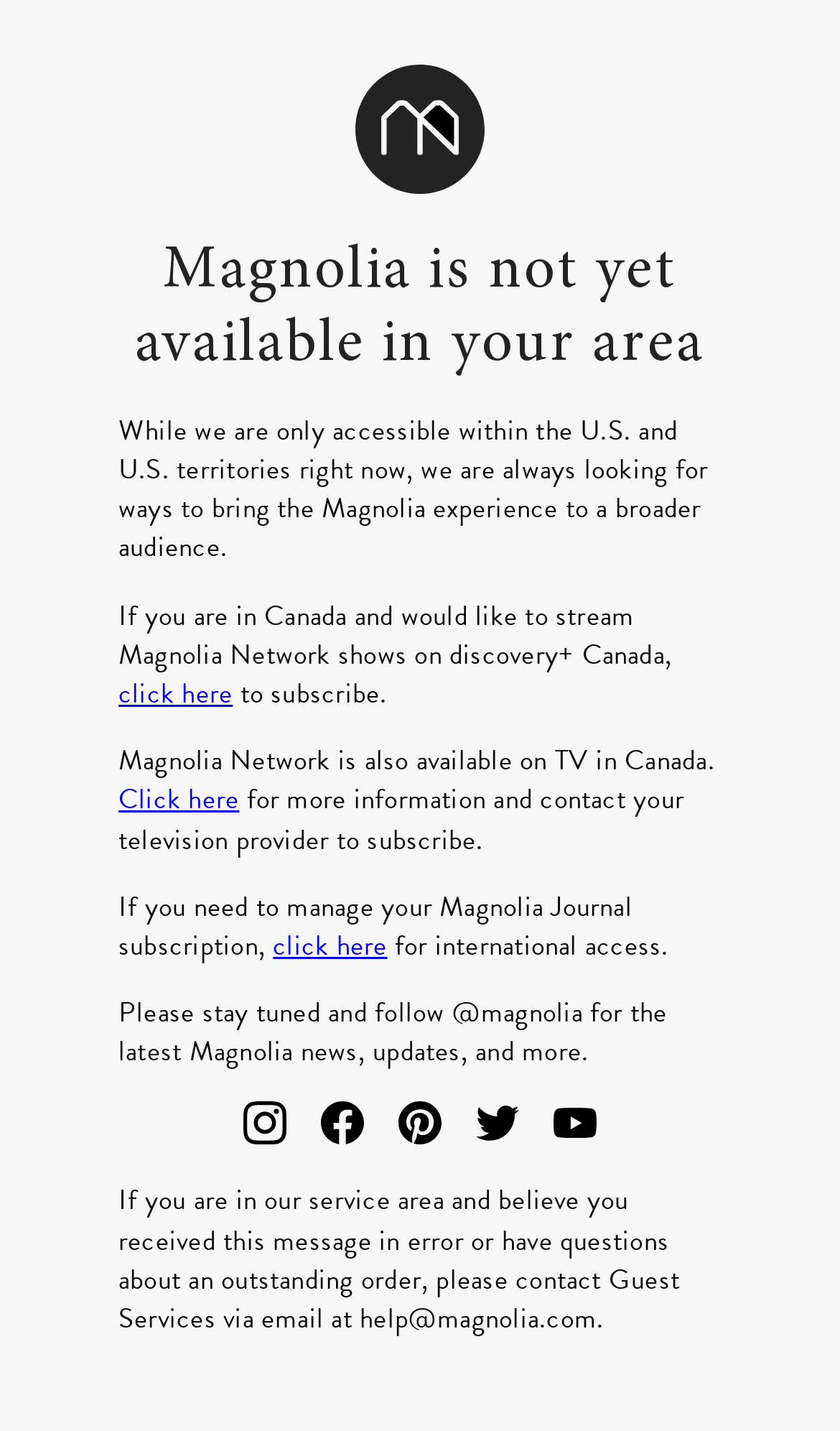Please identify the bounding box coordinates of the area that needs to be clicked to fulfill the following instruction: "Follow Magnolia on Instagram."

[0.274, 0.769, 0.356, 0.806]